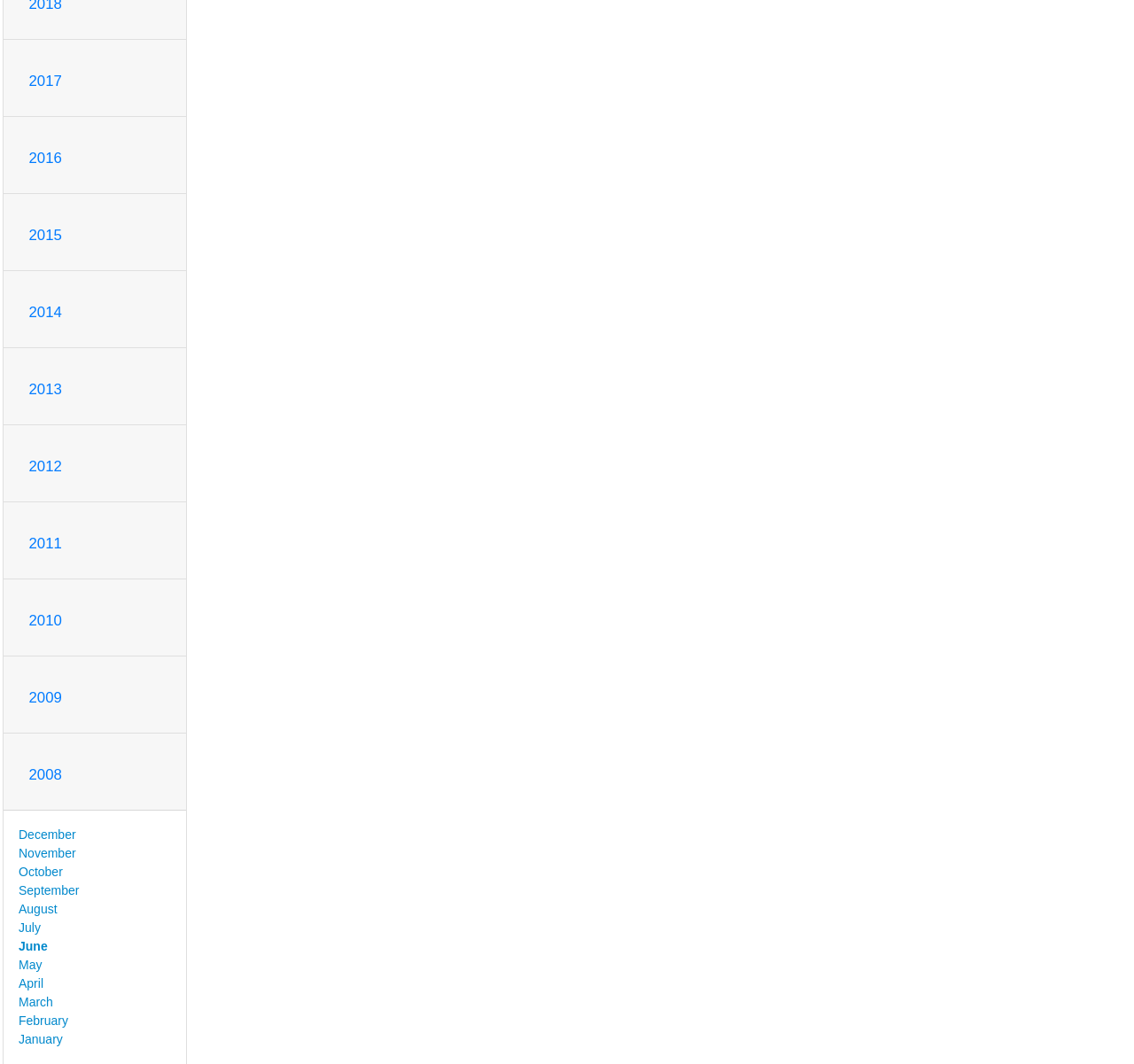Can you find the bounding box coordinates for the UI element given this description: "2017"? Provide the coordinates as four float numbers between 0 and 1: [left, top, right, bottom].

[0.025, 0.068, 0.055, 0.084]